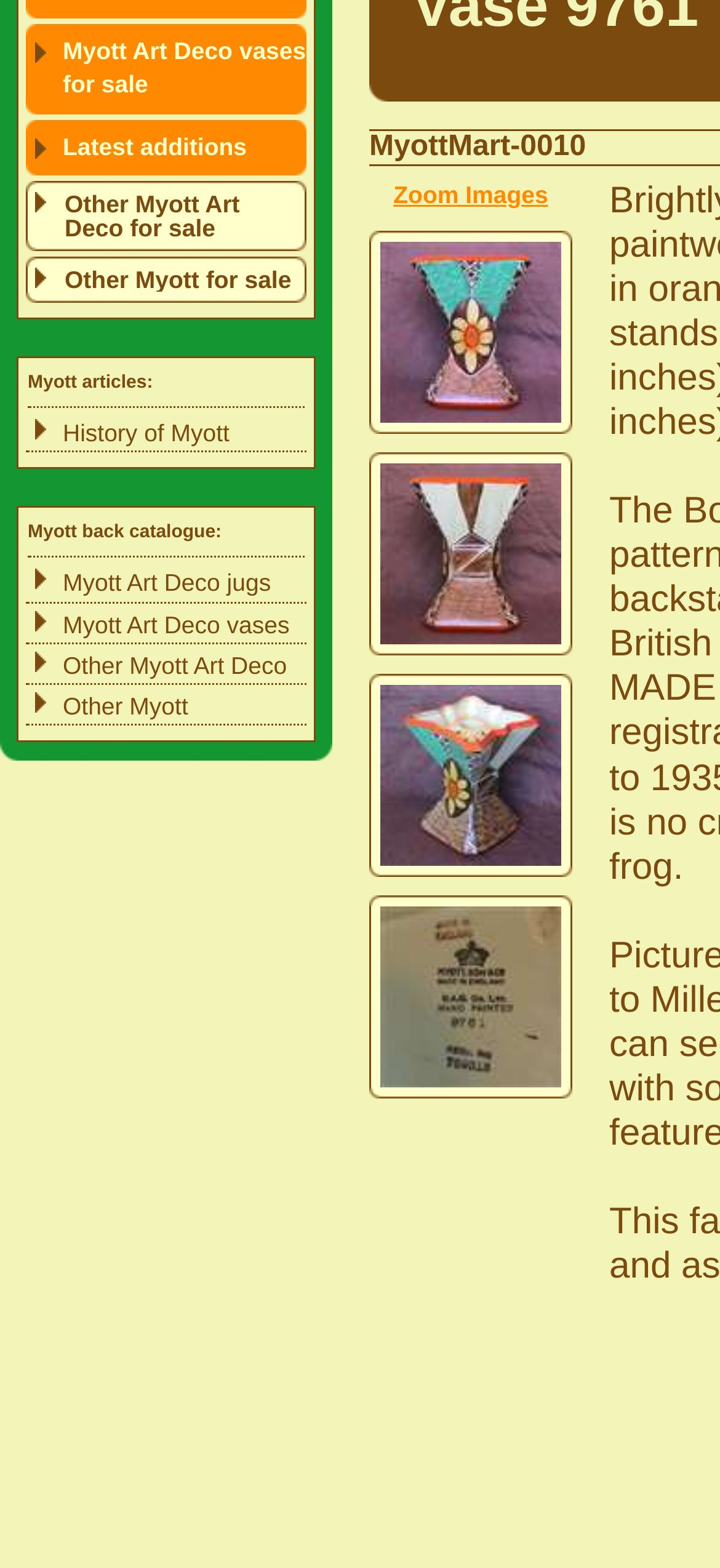For the given element description Myott Art Deco vases, determine the bounding box coordinates of the UI element. The coordinates should follow the format (top-left x, top-left y, bottom-right x, bottom-right y) and be within the range of 0 to 1.

[0.036, 0.388, 0.426, 0.411]